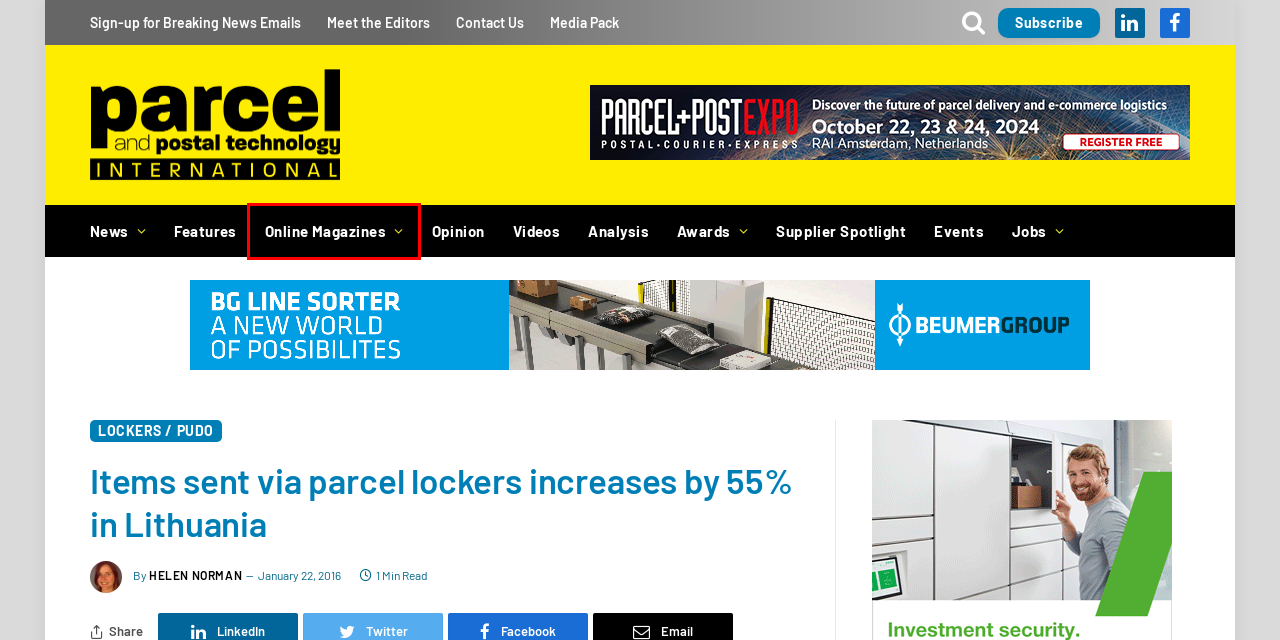A screenshot of a webpage is given with a red bounding box around a UI element. Choose the description that best matches the new webpage shown after clicking the element within the red bounding box. Here are the candidates:
A. Meet the Editors - Parcel and Postal Technology International
B. Parcel & Postal Technology Jobs | Vacancies | UKi Media & Events
C. Postal & Parcel Technology Videos | UKi Media & Events
D. Parcel and Postal Technology Publications | UKi Media & Events
E. Parcel and Postal Technology International | News & Magazine | UKi
F. Events from October 22 – 26th February 2020 – Parcel and Postal Technology International
G. Lockers & PUDO News | Parcel and Postal Technology | UKi Media & Events
H. Parcel and Postal Technology International Magazine | Free to Read Online

H